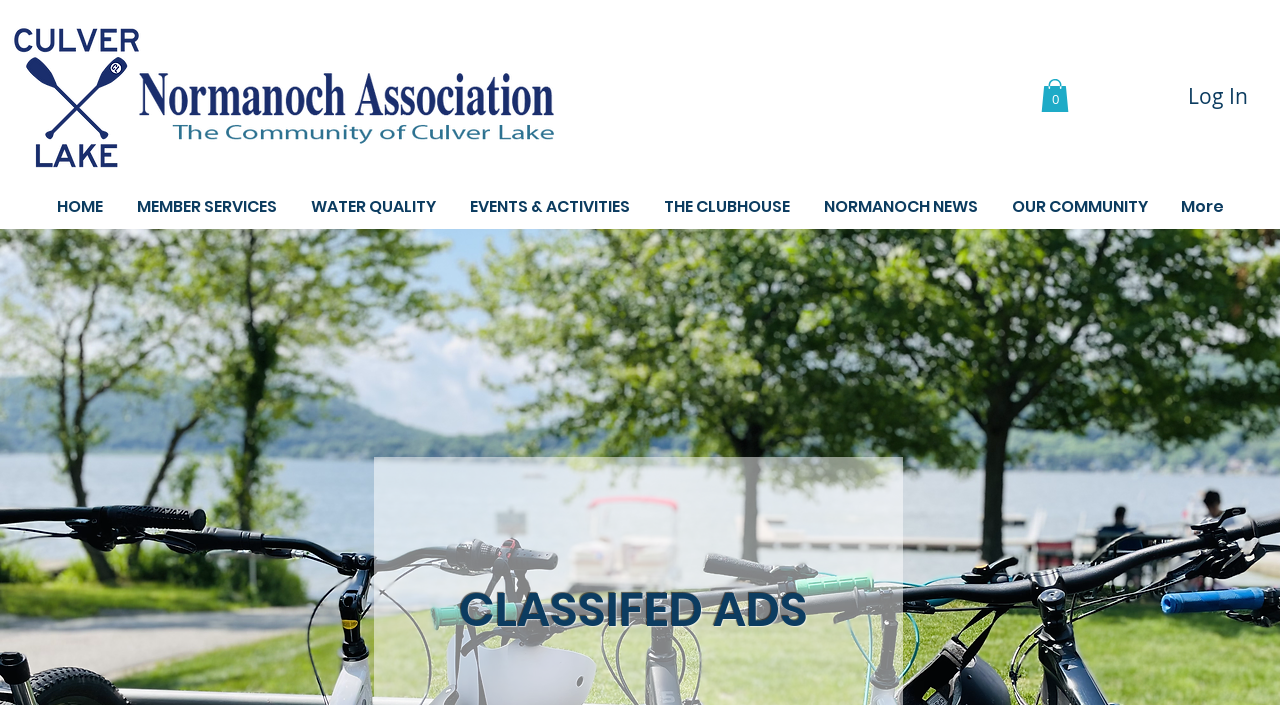What is the logo on the top left?
Provide a one-word or short-phrase answer based on the image.

Norm logo